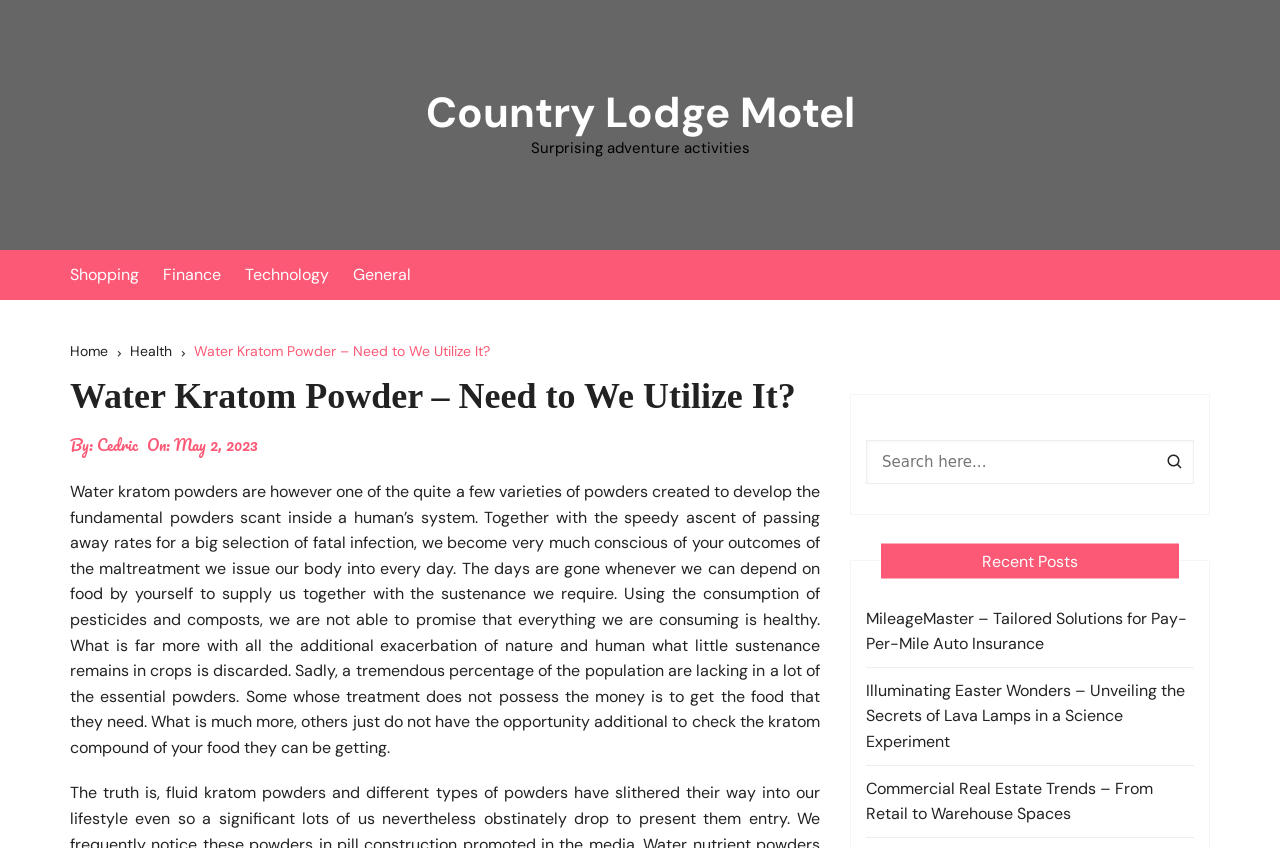For the element described, predict the bounding box coordinates as (top-left x, top-left y, bottom-right x, bottom-right y). All values should be between 0 and 1. Element description: Cedric

[0.076, 0.511, 0.108, 0.539]